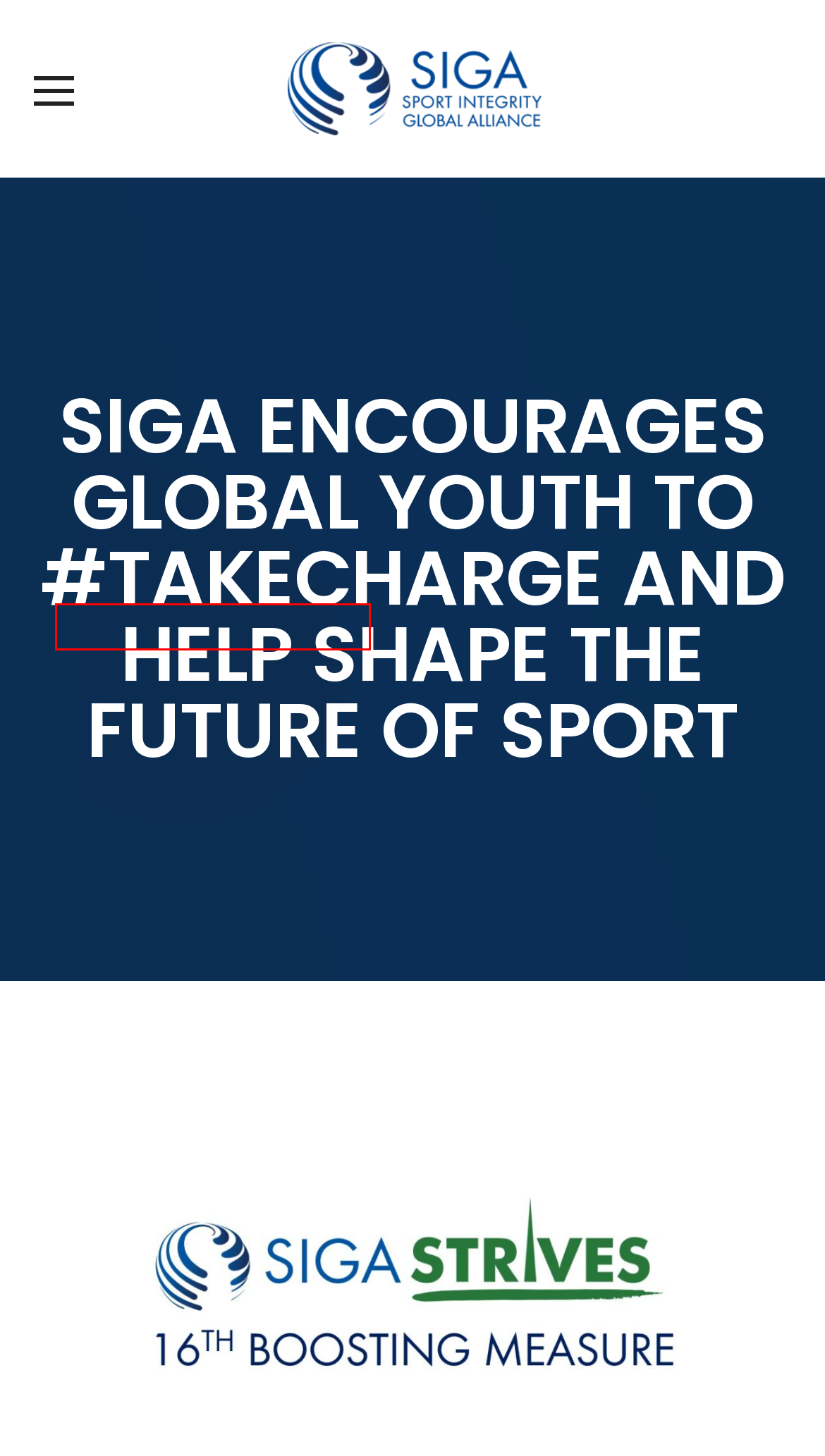Given a webpage screenshot with a red bounding box around a UI element, choose the webpage description that best matches the new webpage after clicking the element within the bounding box. Here are the candidates:
A. FAQs – Sport Integrity Global Alliance
B. SIGA Champions – Sport Integrity Global Alliance
C. #SIGAWomen Global Mentorship Programme – Sport Integrity Global Alliance
D. SIGA Honorary Chairman – Sport Integrity Global Alliance
E. SIGA Constitution – Sport Integrity Global Alliance
F. Our Media Partners – Sport Integrity Global Alliance
G. Membership Fees – Sport Integrity Global Alliance
H. SIGA Youth Council – Sport Integrity Global Alliance

E